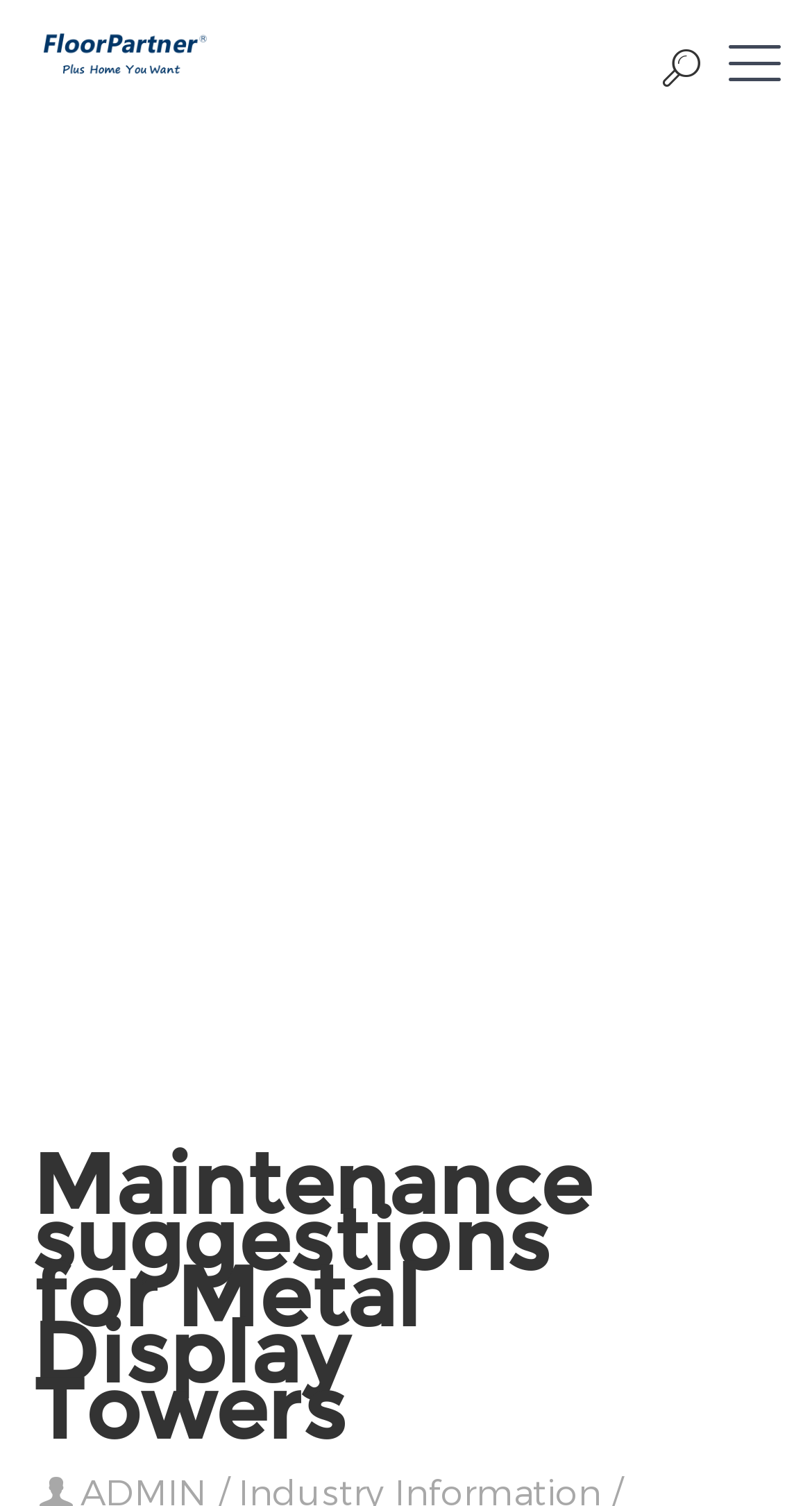Identify the bounding box for the UI element described as: "title="YILING"". Ensure the coordinates are four float numbers between 0 and 1, formatted as [left, top, right, bottom].

[0.051, 0.0, 0.256, 0.069]